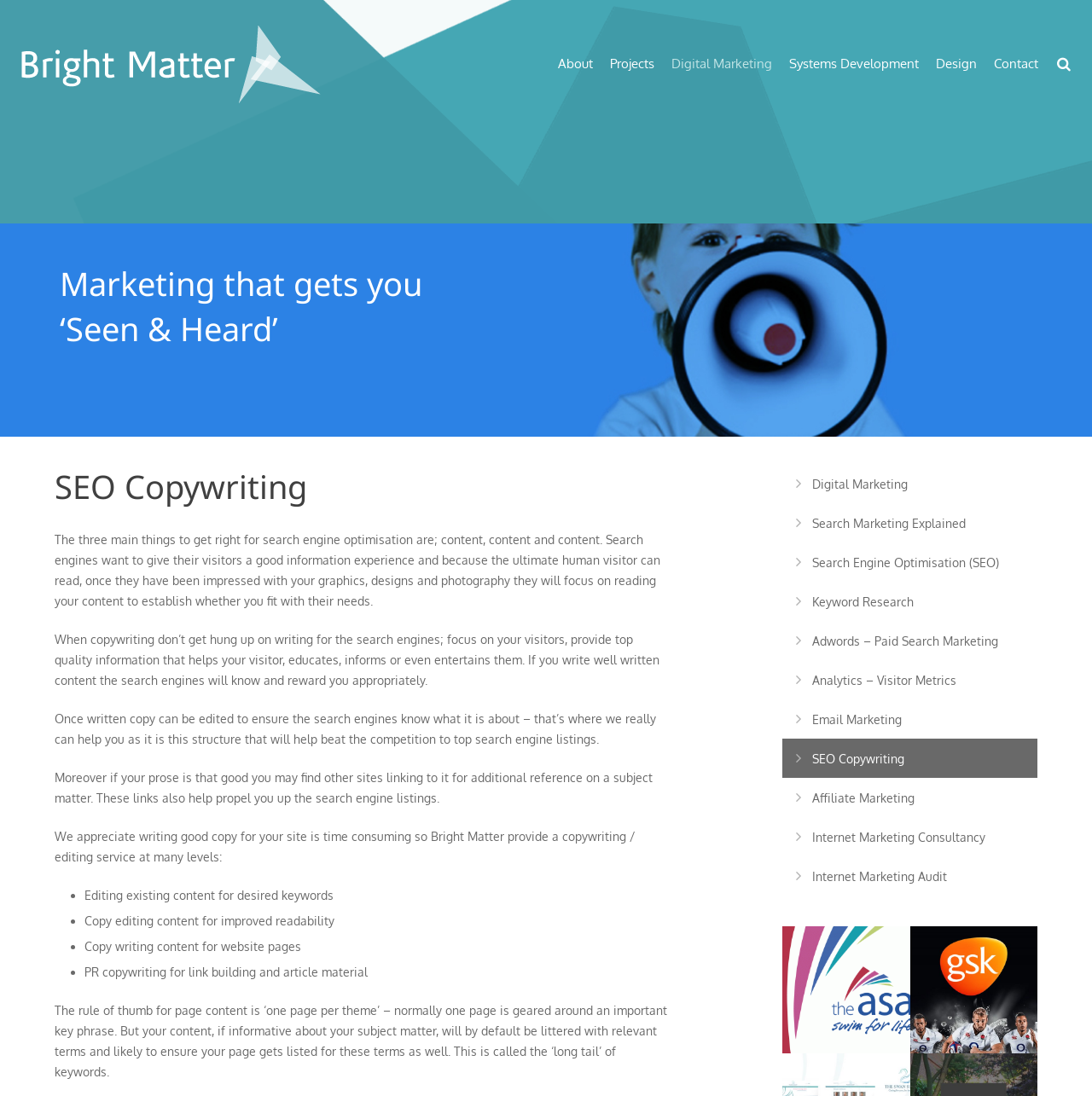Can you identify the bounding box coordinates of the clickable region needed to carry out this instruction: 'Read the 'Marketing that gets you ‘Seen & Heard’' heading'? The coordinates should be four float numbers within the range of 0 to 1, stated as [left, top, right, bottom].

[0.055, 0.238, 0.482, 0.321]